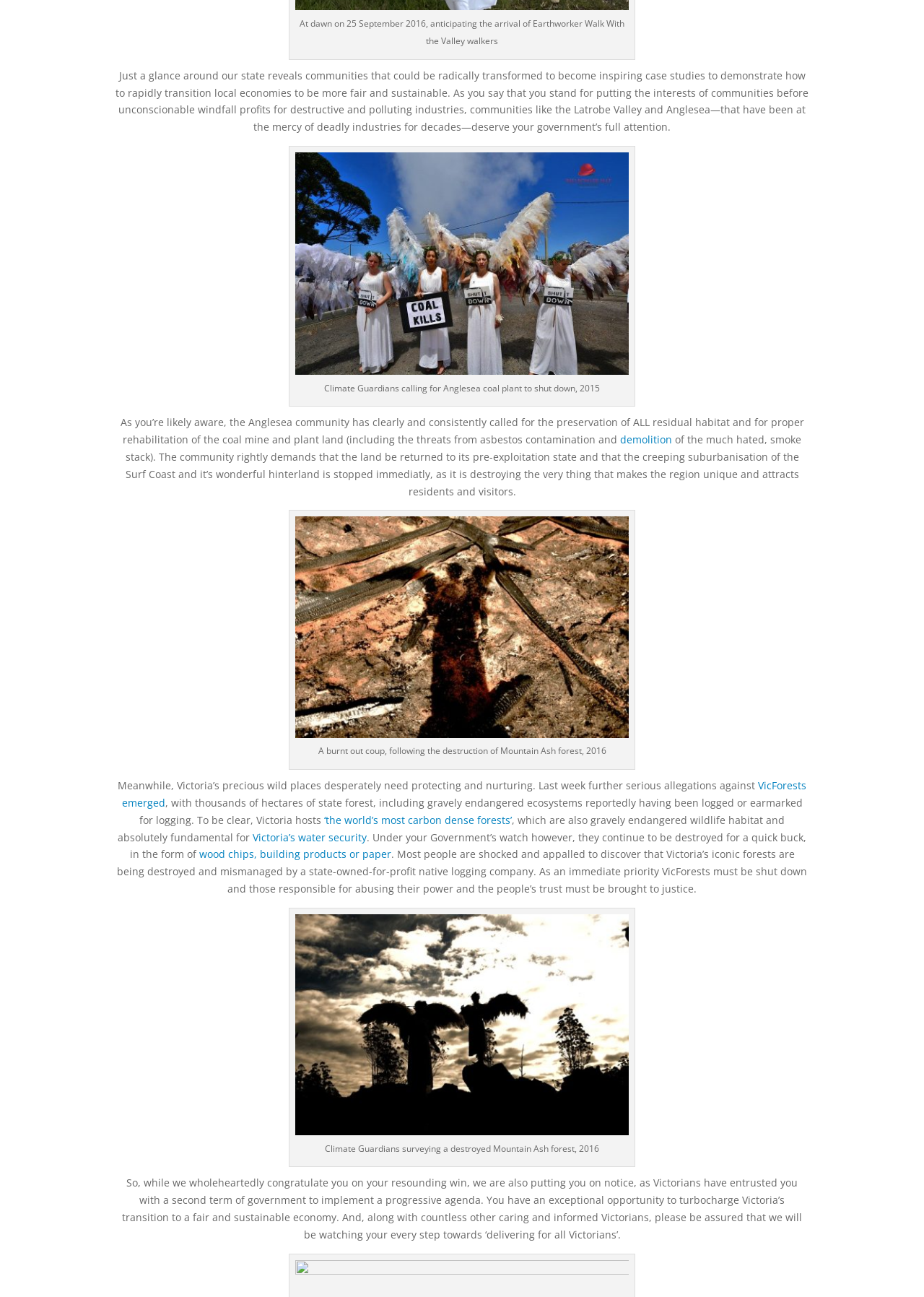Determine the bounding box coordinates of the area to click in order to meet this instruction: "visit M2woman homepage".

None